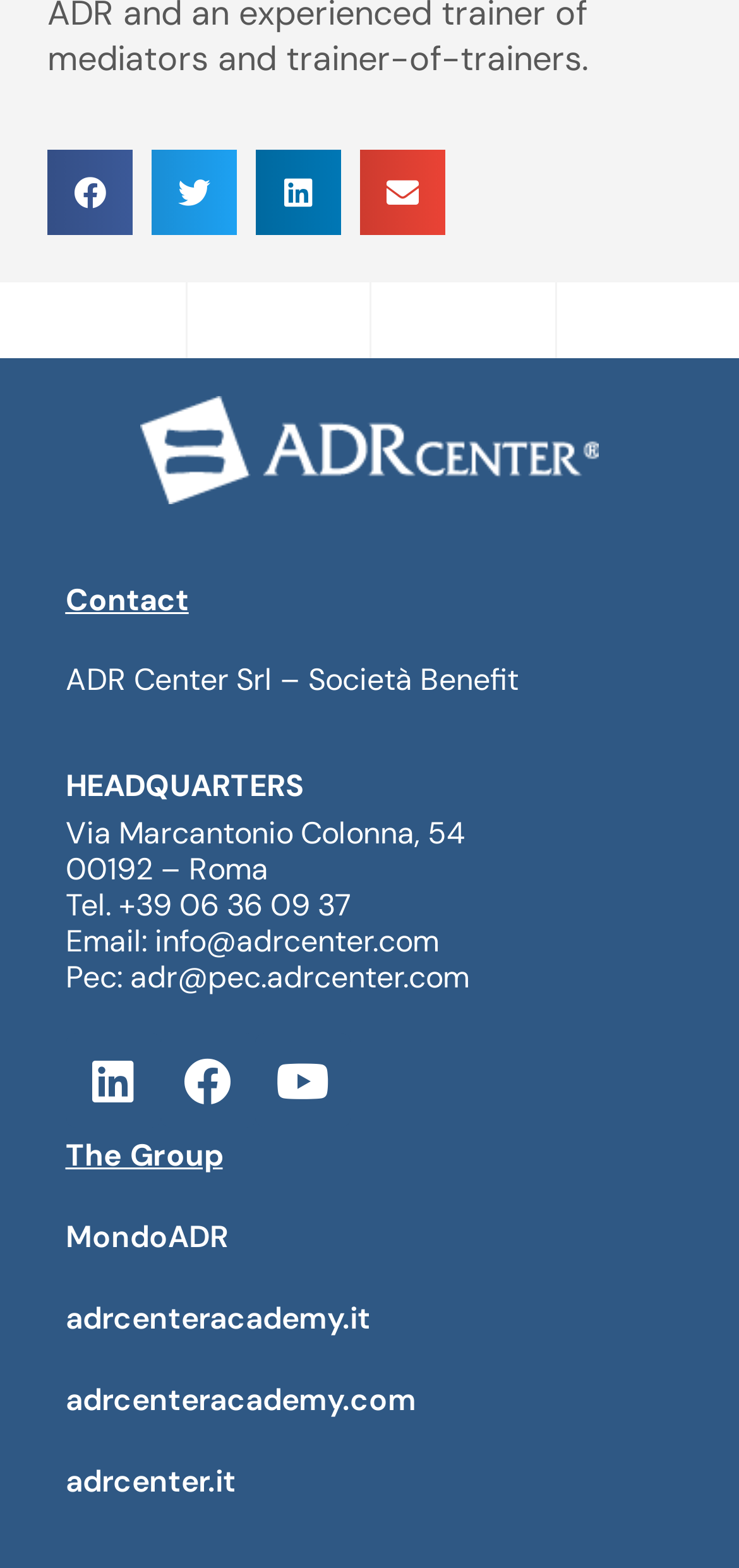Determine the bounding box coordinates for the area that should be clicked to carry out the following instruction: "Share on facebook".

[0.064, 0.096, 0.179, 0.15]